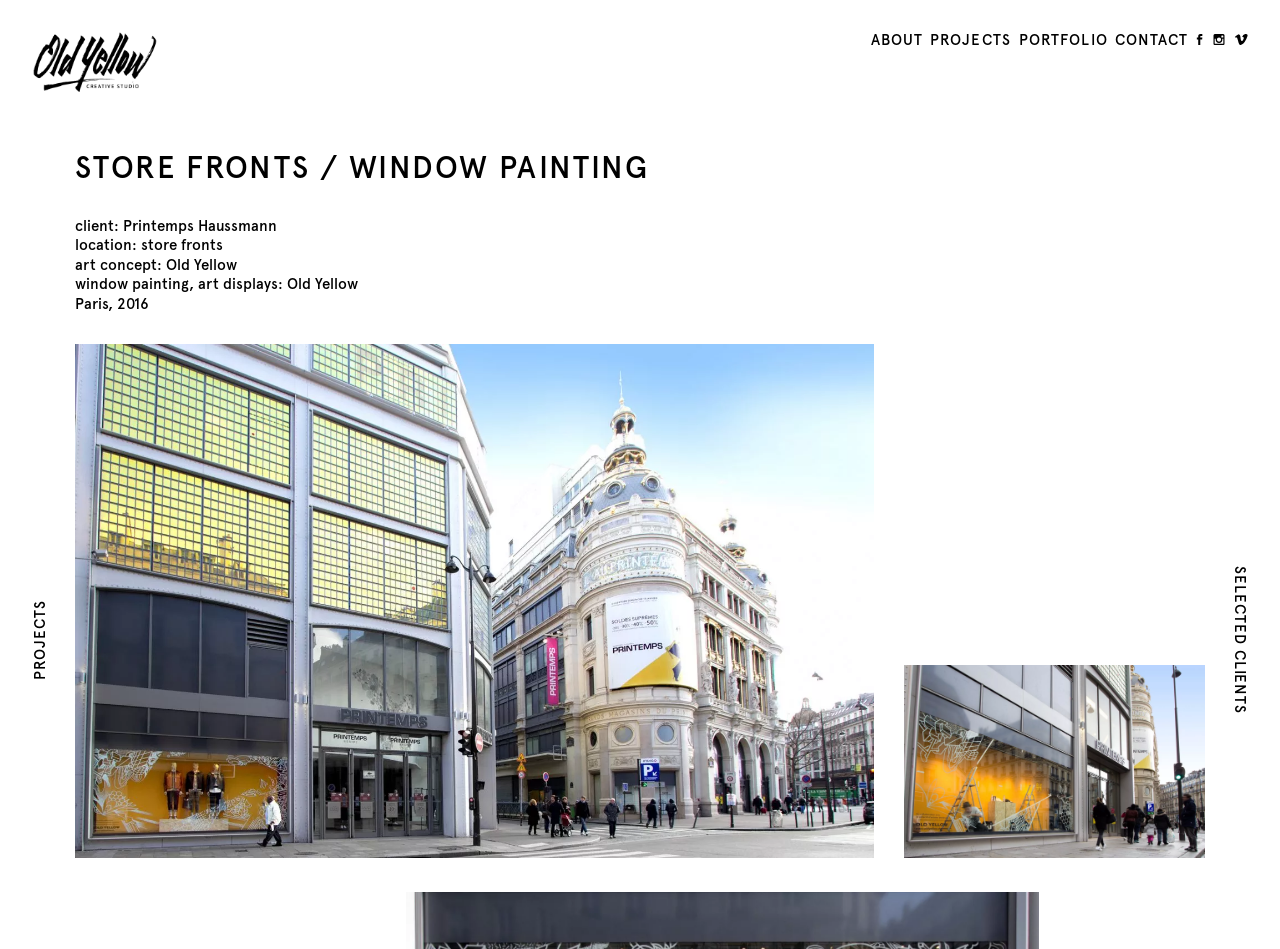Respond with a single word or short phrase to the following question: 
What is the location of the 'Printemps Haussmann' project?

store fronts